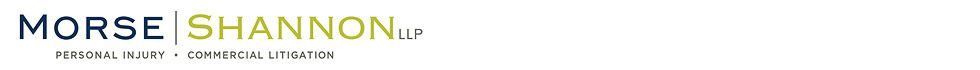What are the two primary areas of legal expertise offered by the firm?
Please analyze the image and answer the question with as much detail as possible.

The phrases 'PERSONAL INJURY' and 'COMMERCIAL LITIGATION' are displayed below the firm name in a contrasting light green, indicating the primary areas of legal expertise offered by the firm.